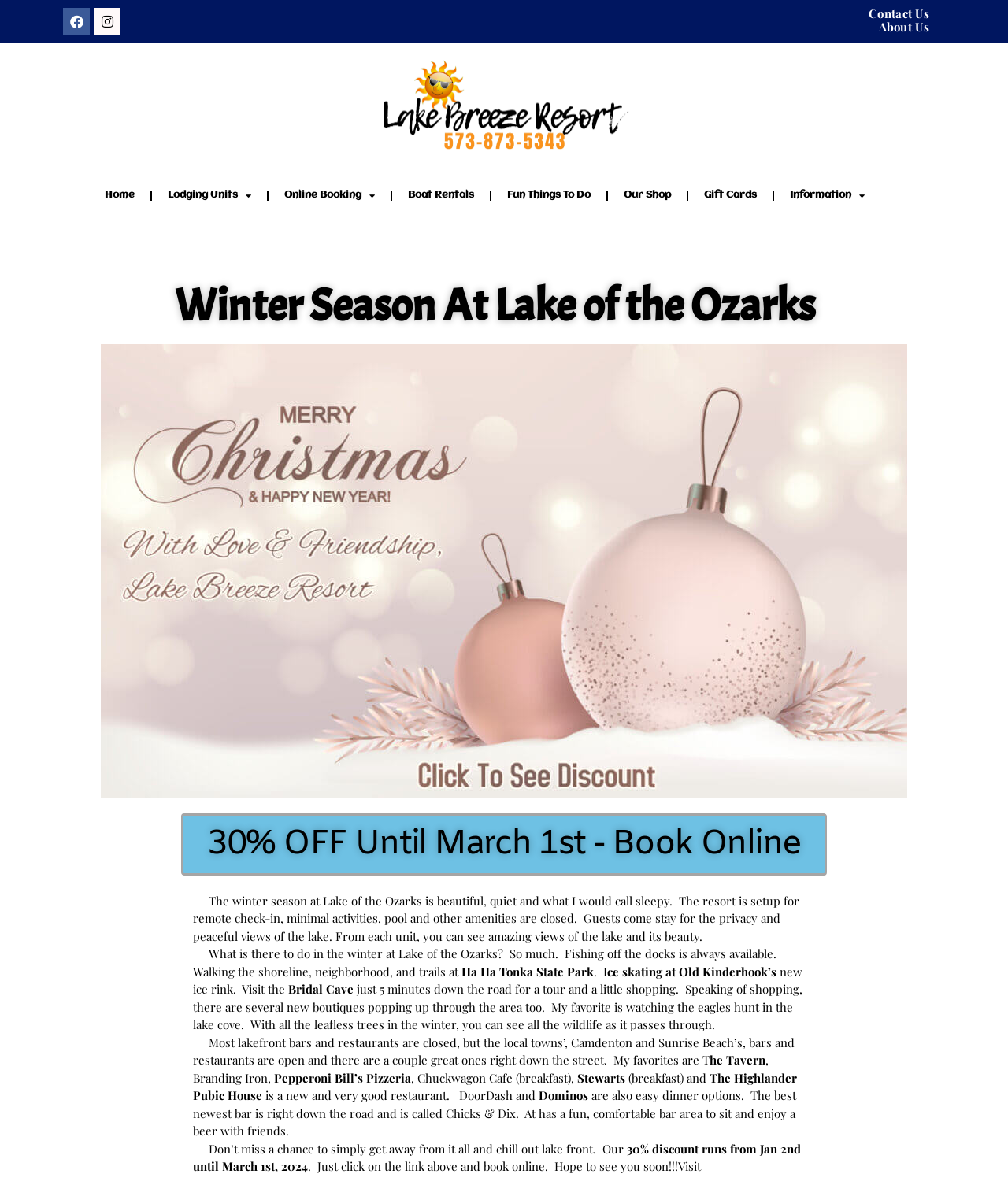What is the name of one of the restaurants mentioned?
From the image, respond with a single word or phrase.

The Tavern